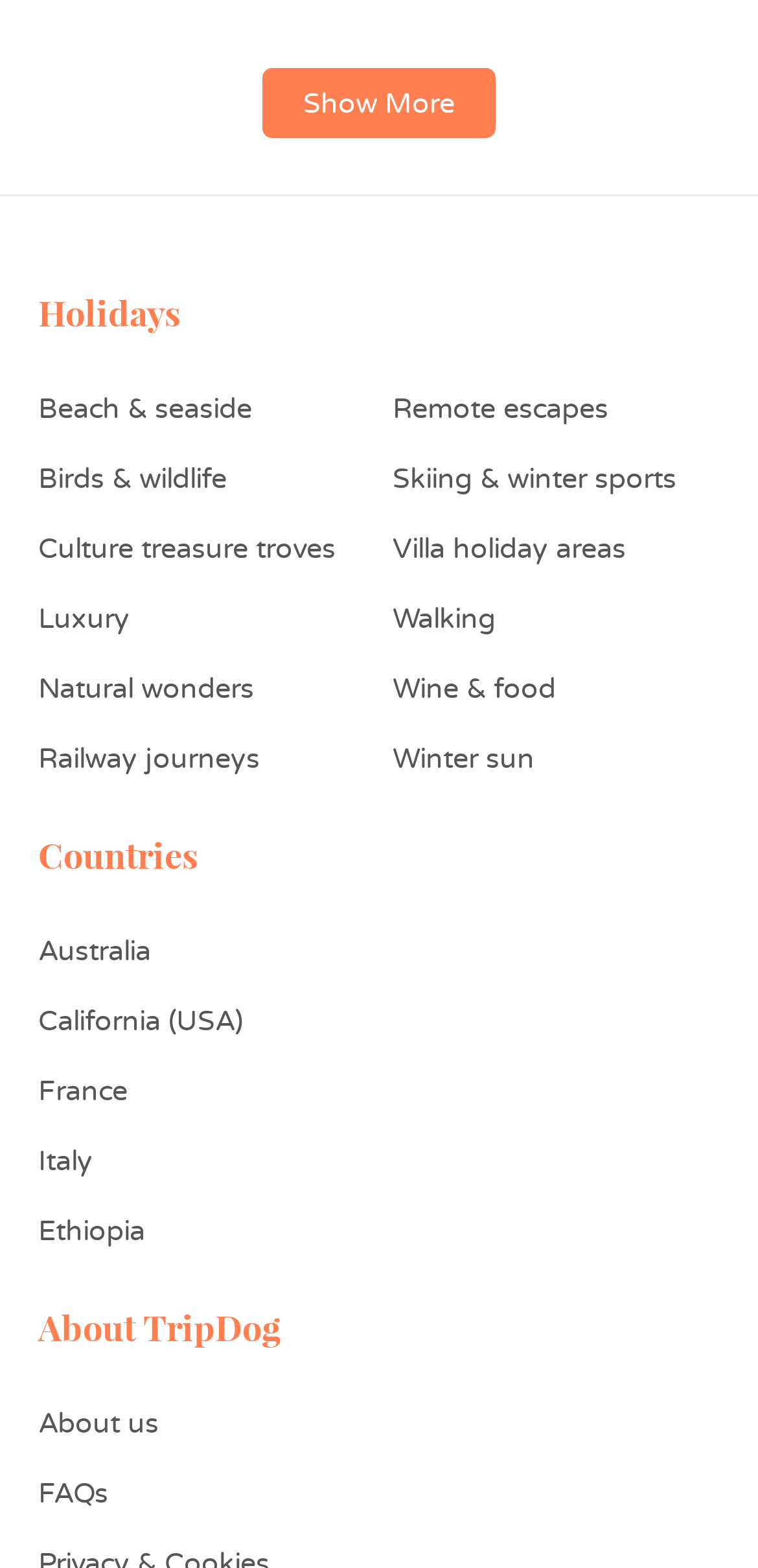Locate the bounding box coordinates of the element I should click to achieve the following instruction: "View FAQs".

[0.05, 0.931, 0.95, 0.975]